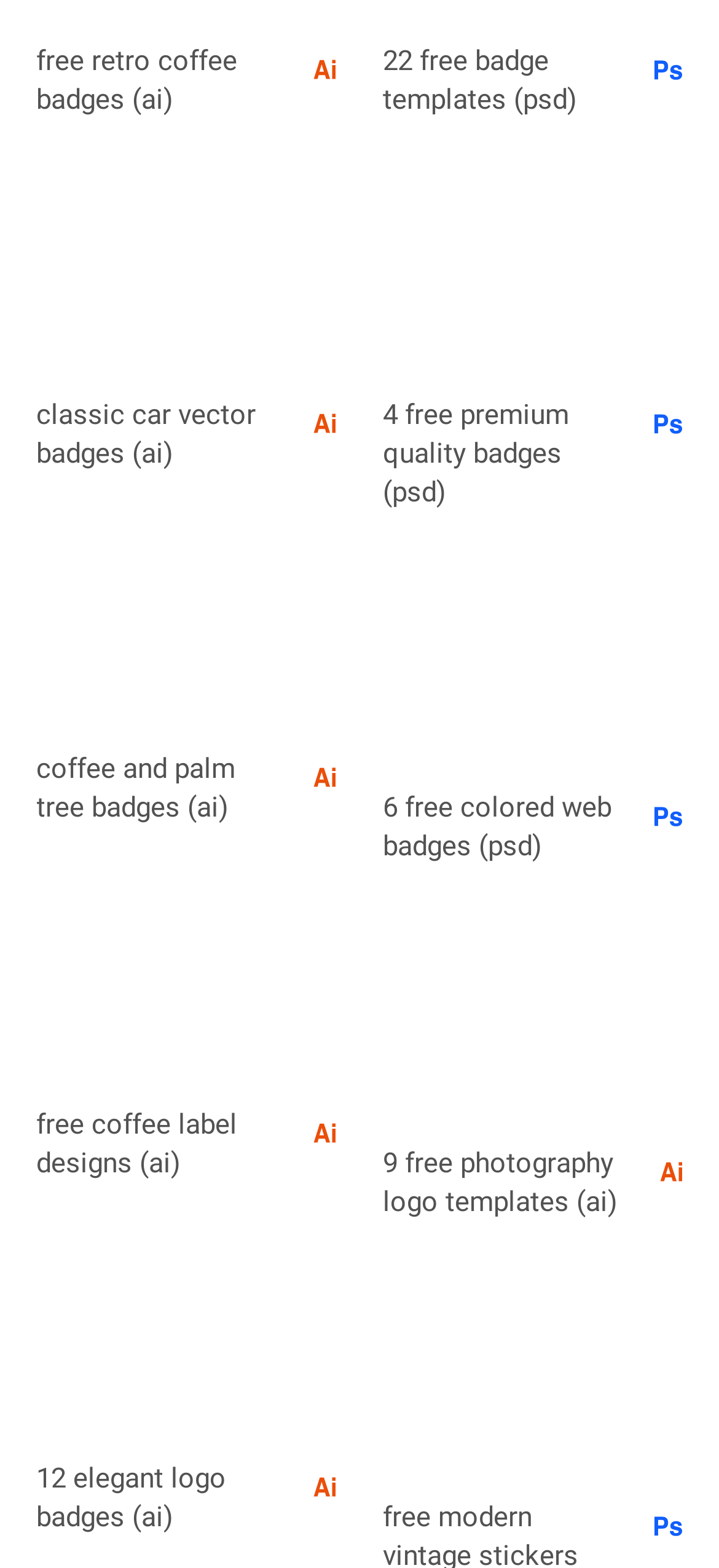What is the theme of the first badge category?
Refer to the image and give a detailed response to the question.

I looked at the first link and heading on the webpage, which says 'free retro coffee badges (ai)'. This suggests that the first badge category is related to retro coffee.